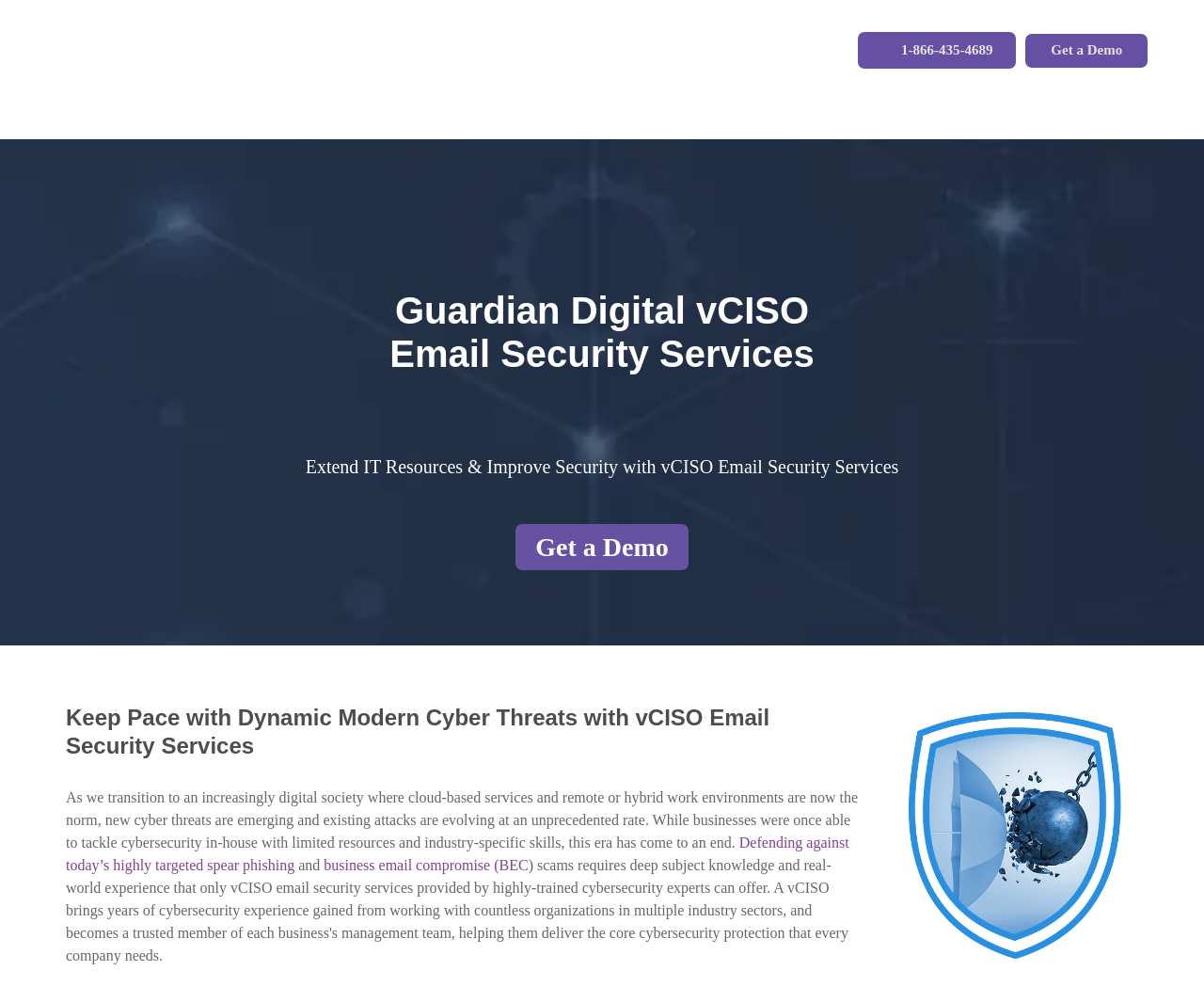Determine the bounding box coordinates of the clickable region to follow the instruction: "Visit the 'About Us' page".

None